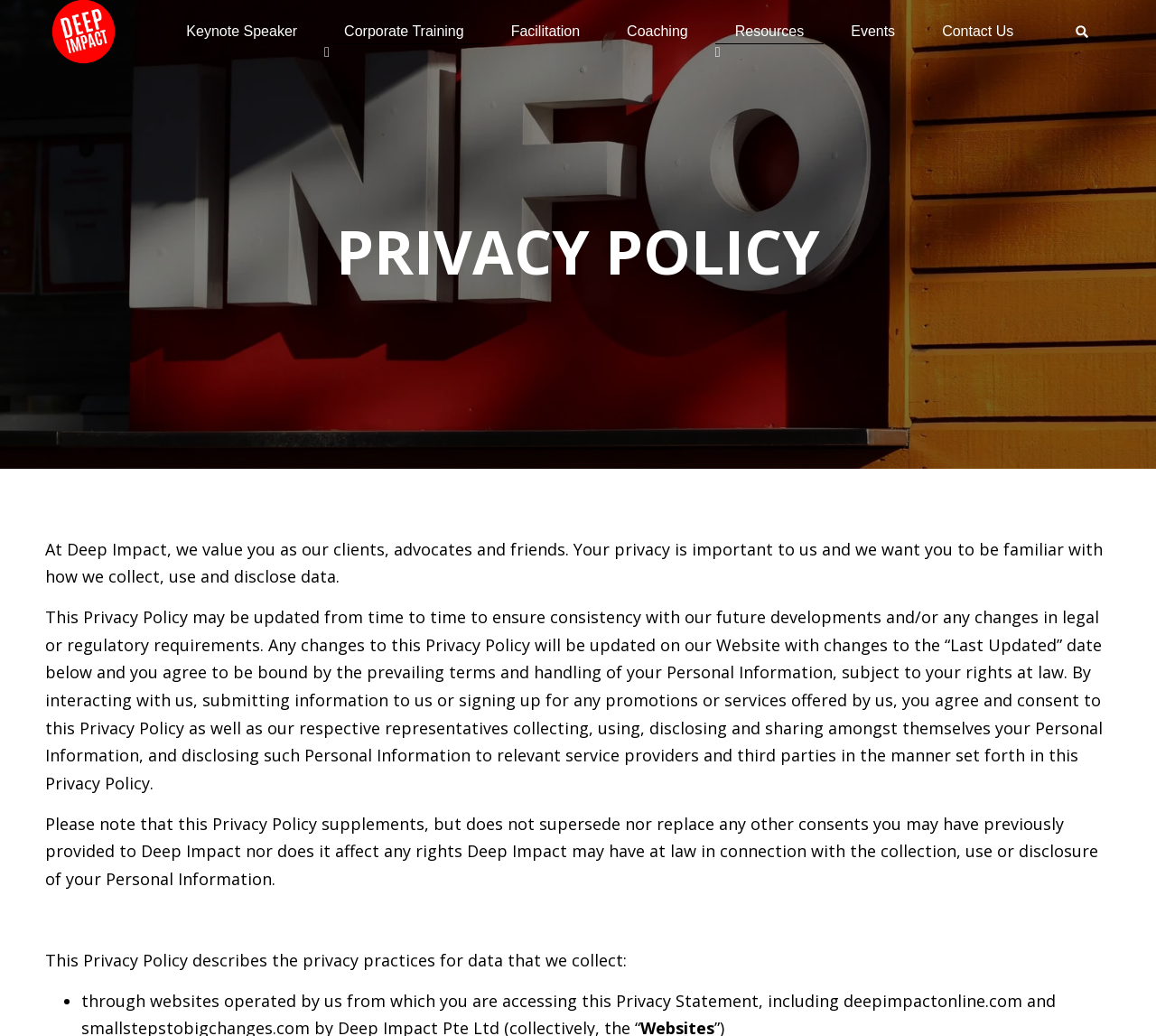Identify the bounding box coordinates for the region of the element that should be clicked to carry out the instruction: "View Events". The bounding box coordinates should be four float numbers between 0 and 1, i.e., [left, top, right, bottom].

[0.719, 0.018, 0.792, 0.043]